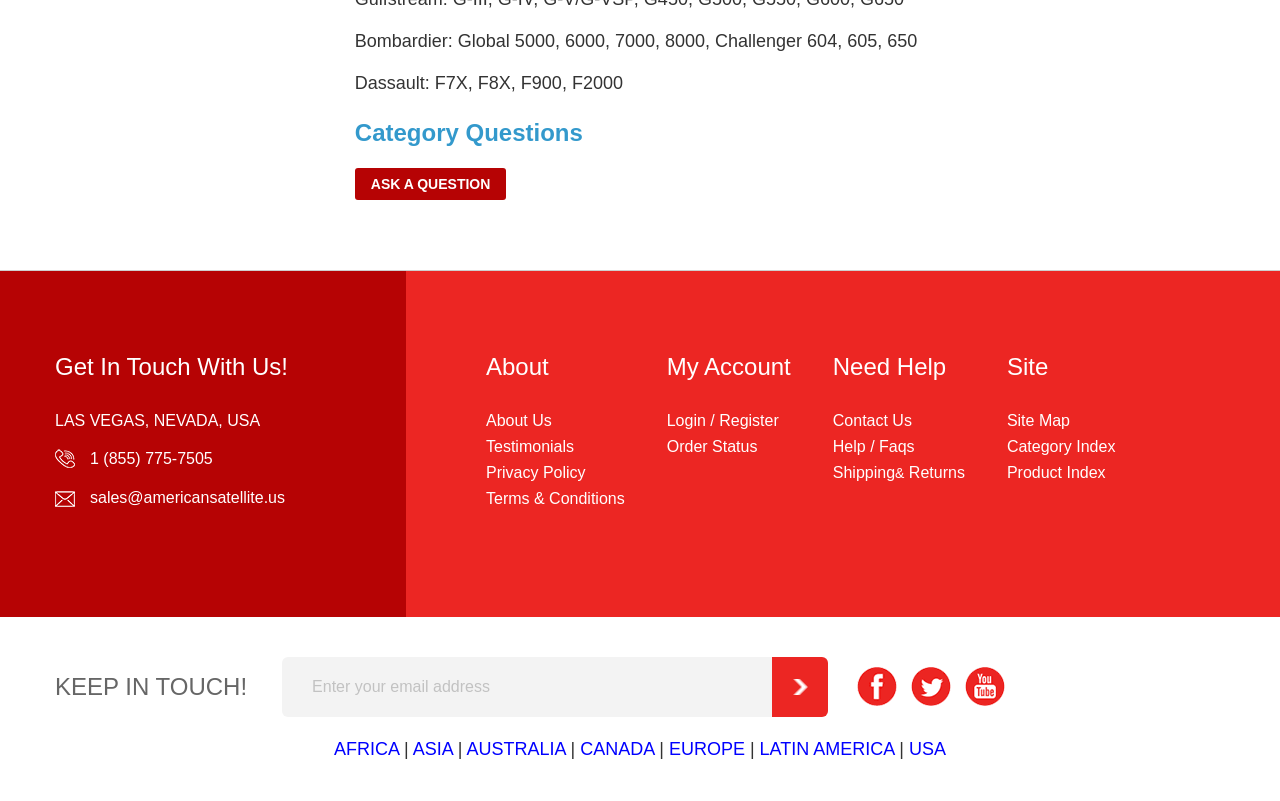Highlight the bounding box coordinates of the region I should click on to meet the following instruction: "Ask a question".

[0.277, 0.21, 0.396, 0.25]